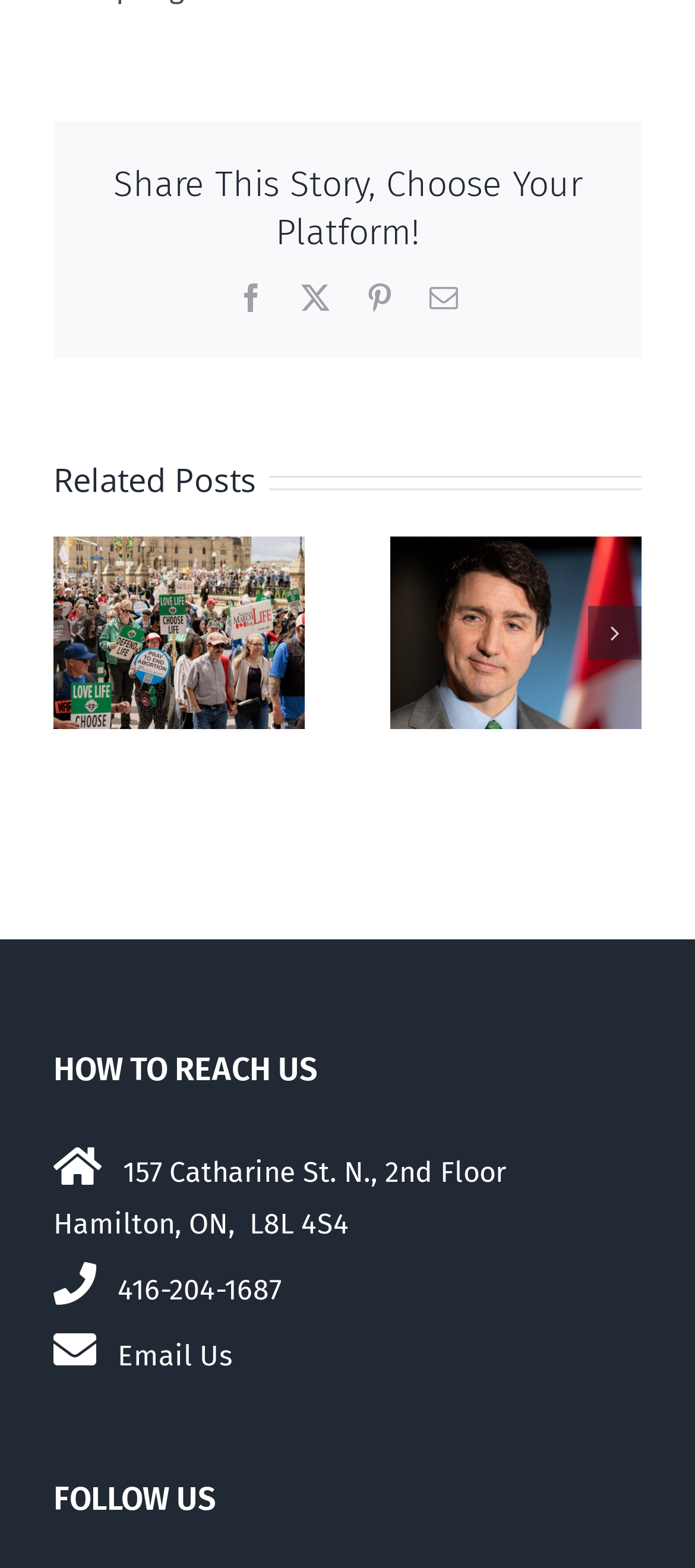Please identify the bounding box coordinates of the clickable area that will allow you to execute the instruction: "Follow us".

[0.077, 0.942, 0.923, 0.972]